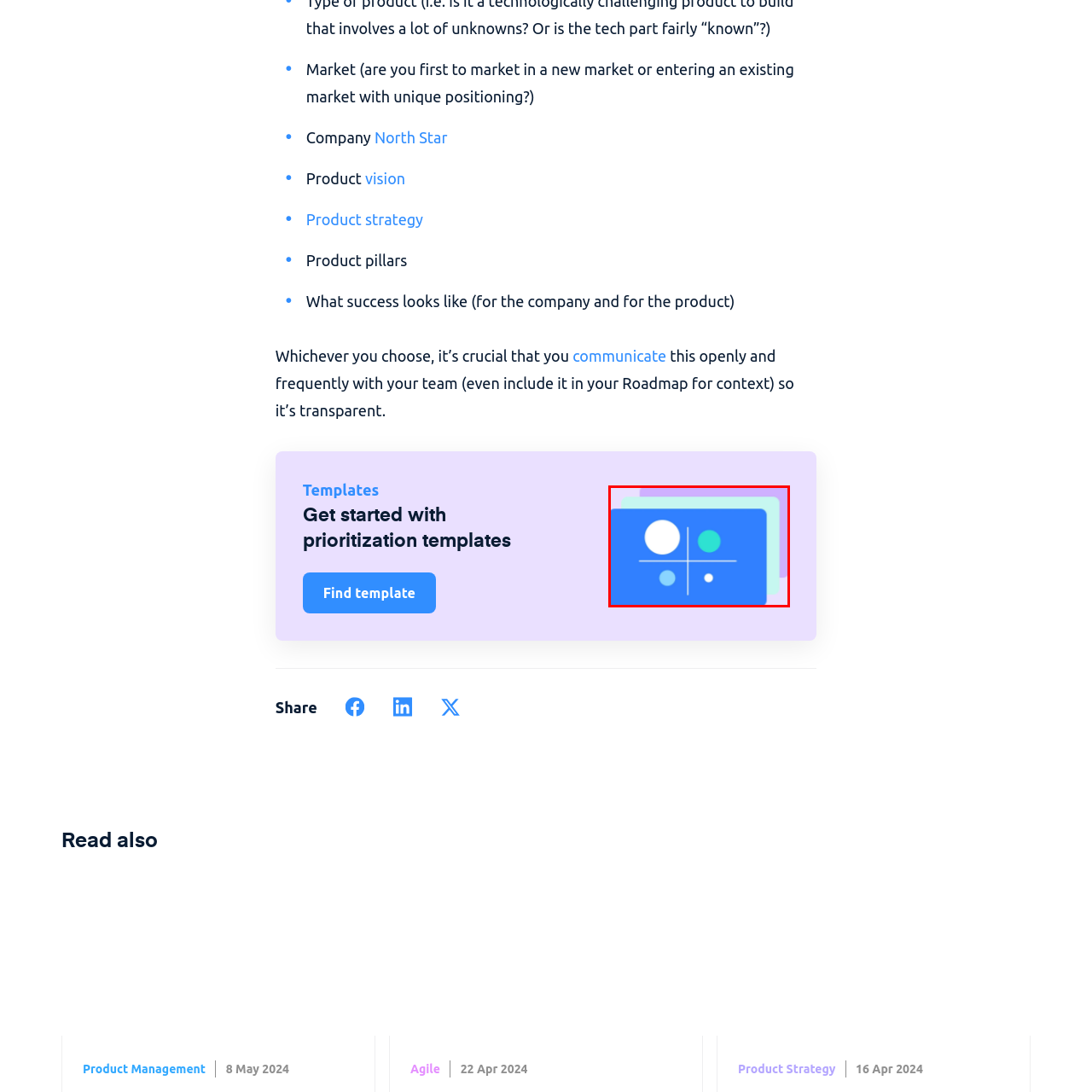Focus on the content within the red bounding box and answer this question using a single word or phrase: What shapes are depicted within the blue card?

Circles and a line grid